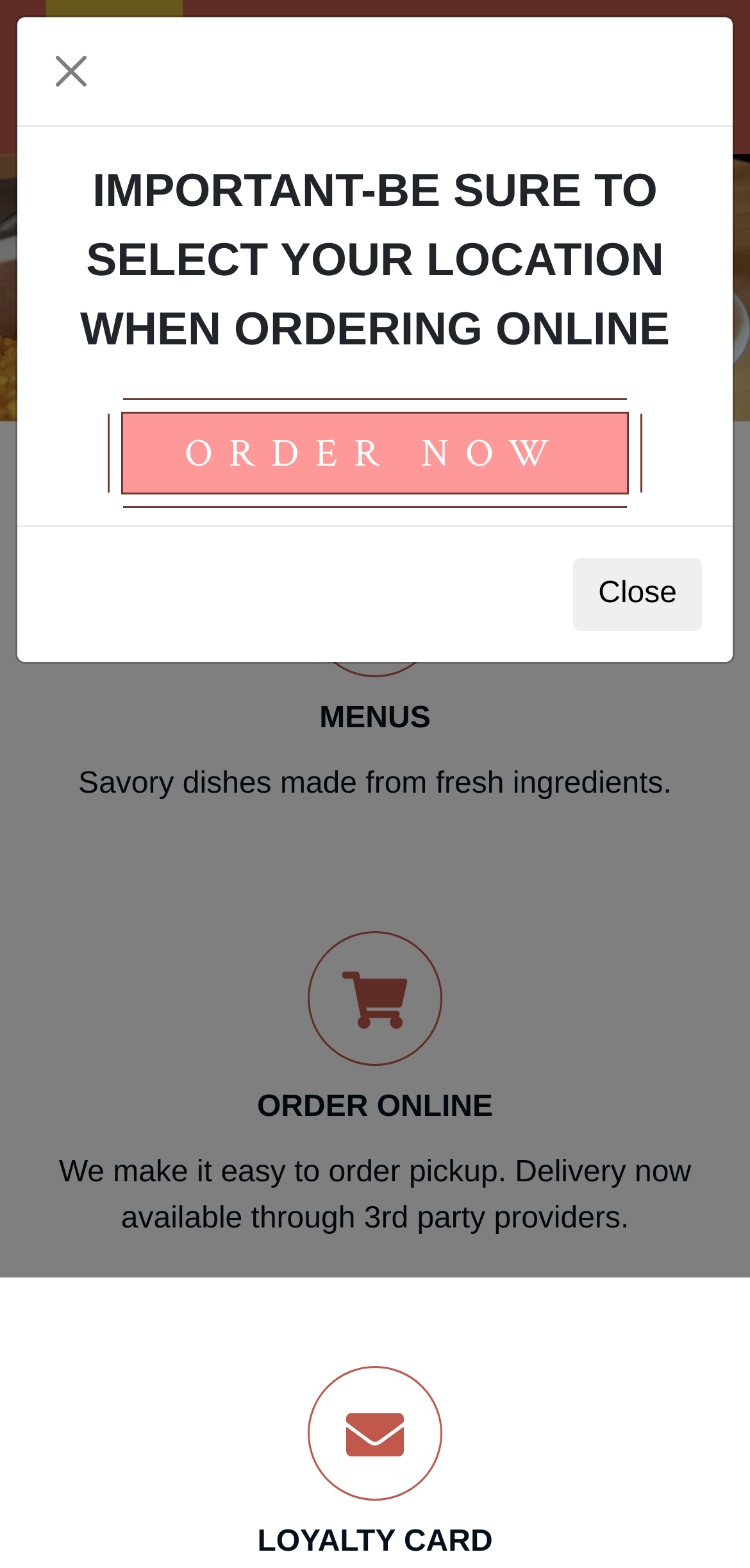Determine the bounding box coordinates in the format (top-left x, top-left y, bottom-right x, bottom-right y). Ensure all values are floating point numbers between 0 and 1. Identify the bounding box of the UI element described by: aria-label="Toggle navigation"

[0.062, 0.0, 0.243, 0.098]